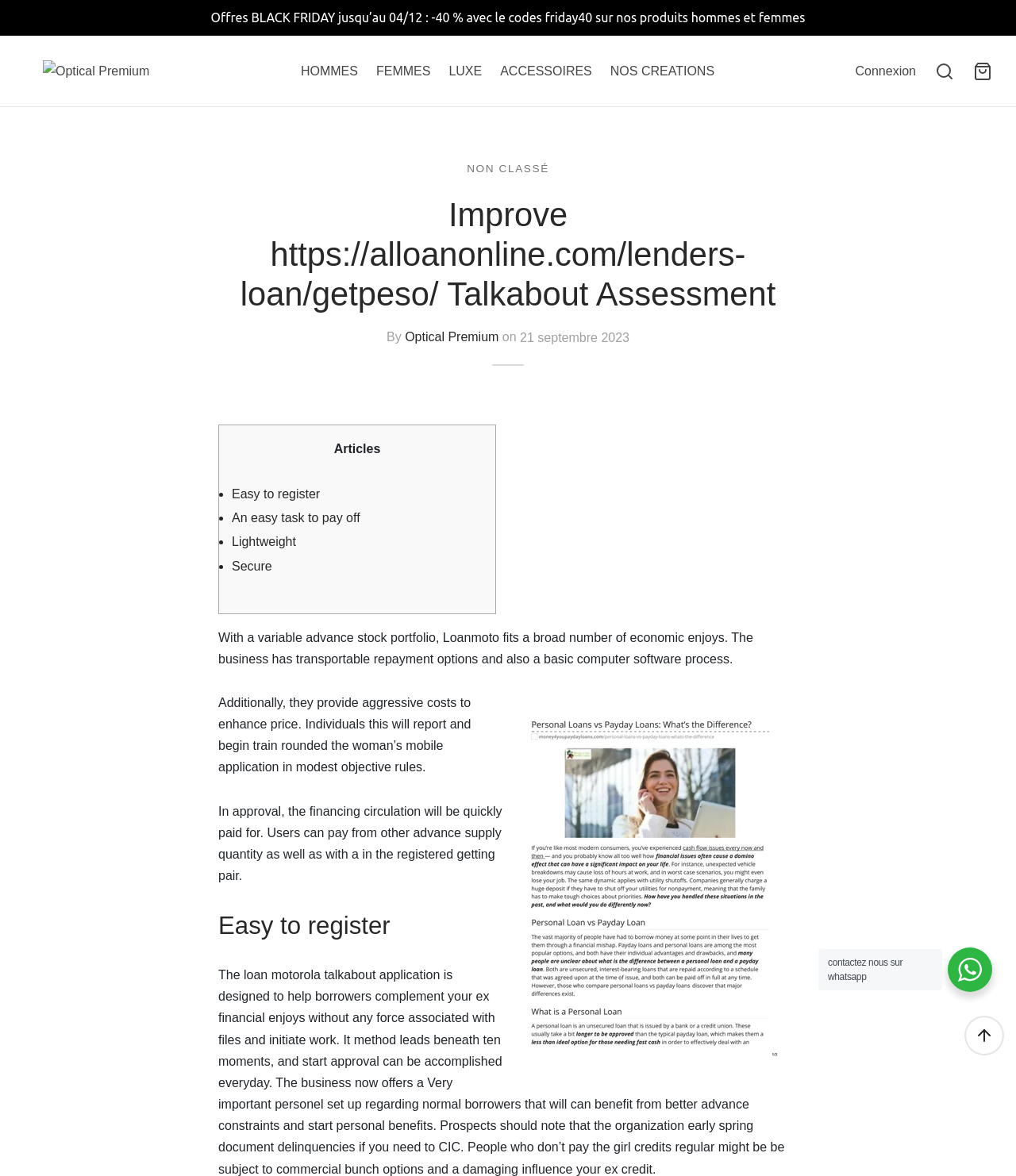For the element described, predict the bounding box coordinates as (top-left x, top-left y, bottom-right x, bottom-right y). All values should be between 0 and 1. Element description: Secure

[0.228, 0.471, 0.268, 0.492]